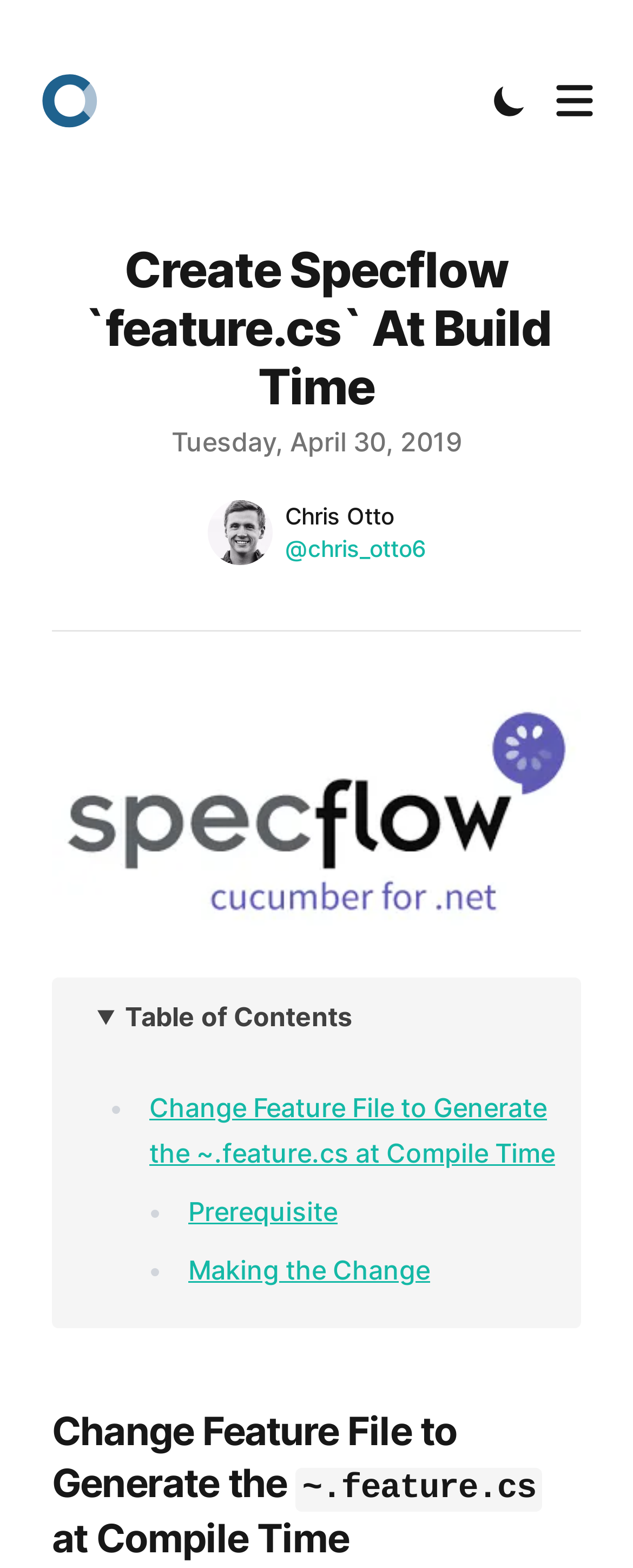Identify and provide the bounding box for the element described by: "parent_node: Blog aria-label="Toggle Menu"".

[0.867, 0.043, 0.949, 0.076]